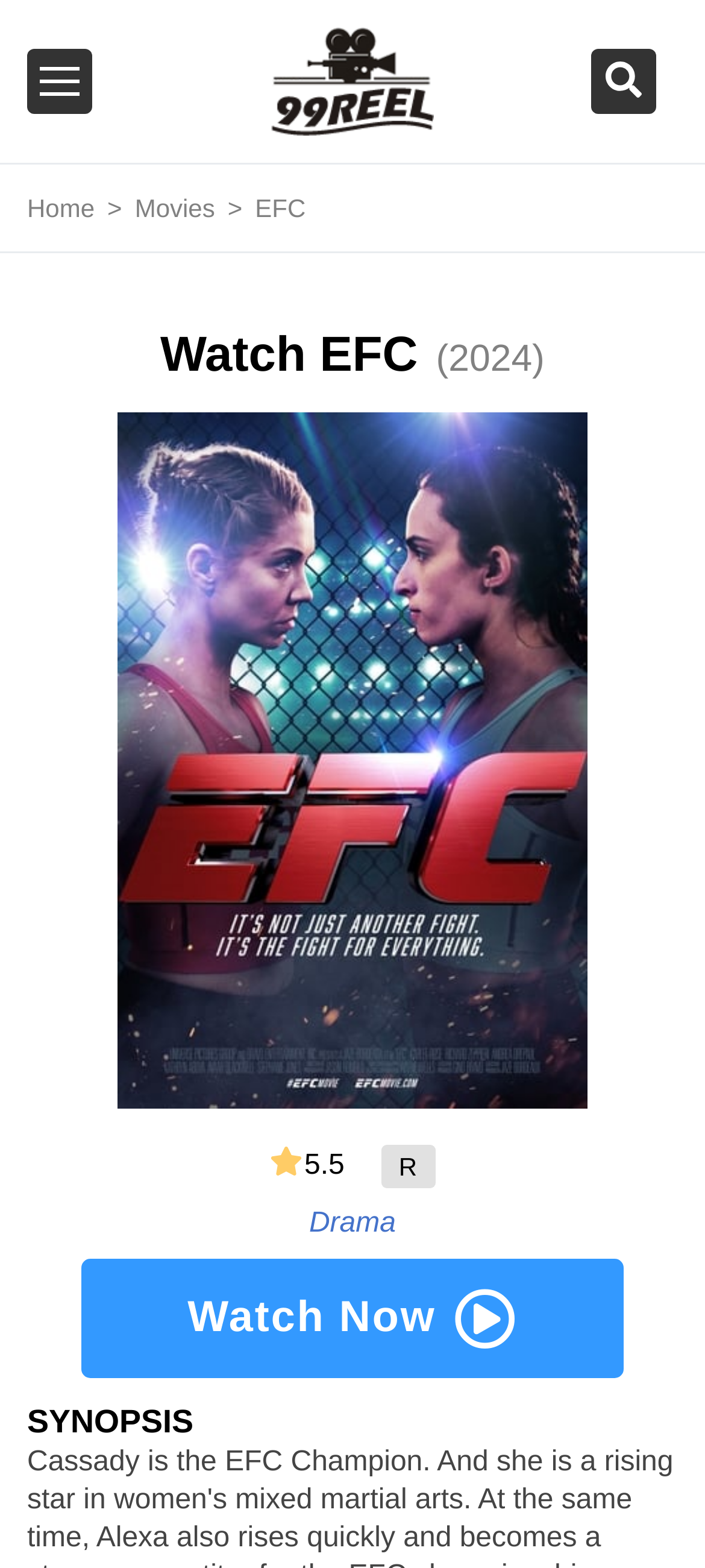What is the release year of the EFC movie?
Answer the question with a detailed and thorough explanation.

I found the release year of the EFC movie by looking at the static text element that says '(2024)' which is located next to the movie title.